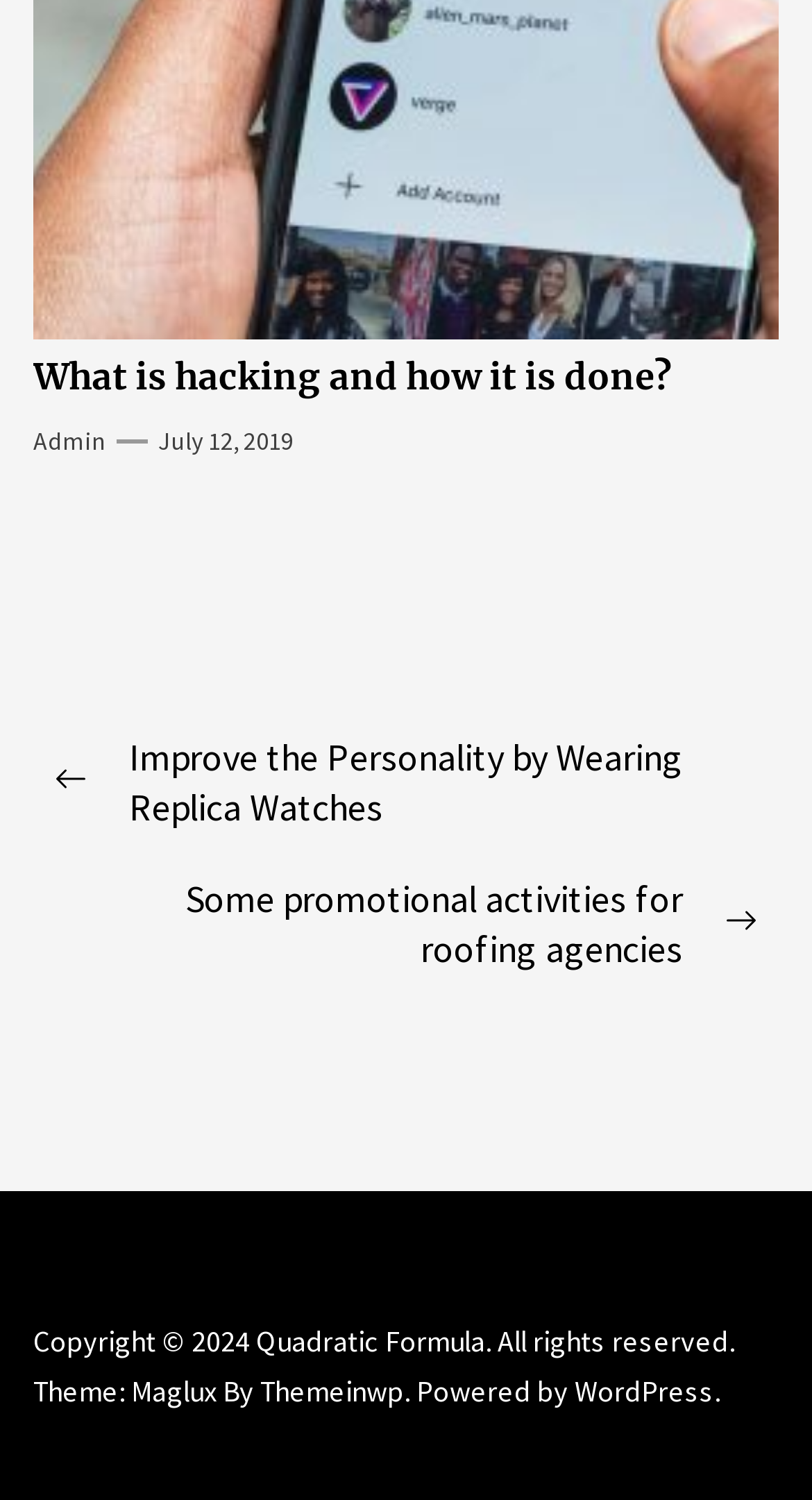What is the date of the current post?
Give a detailed response to the question by analyzing the screenshot.

I found the date of the current post by looking at the link element with the text 'July 12, 2019' which is located below the header section.